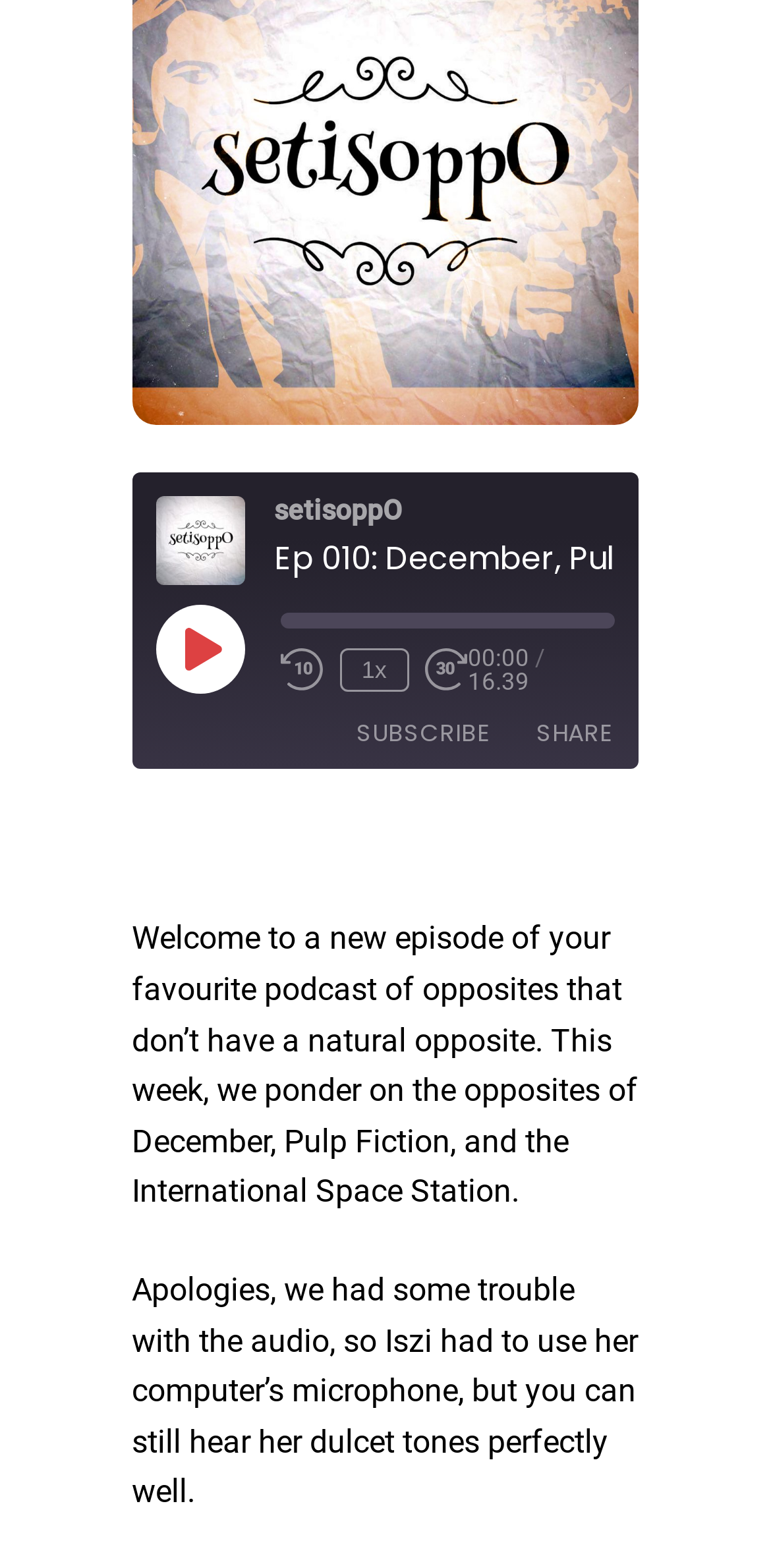Please specify the coordinates of the bounding box for the element that should be clicked to carry out this instruction: "view science articles". The coordinates must be four float numbers between 0 and 1, formatted as [left, top, right, bottom].

None